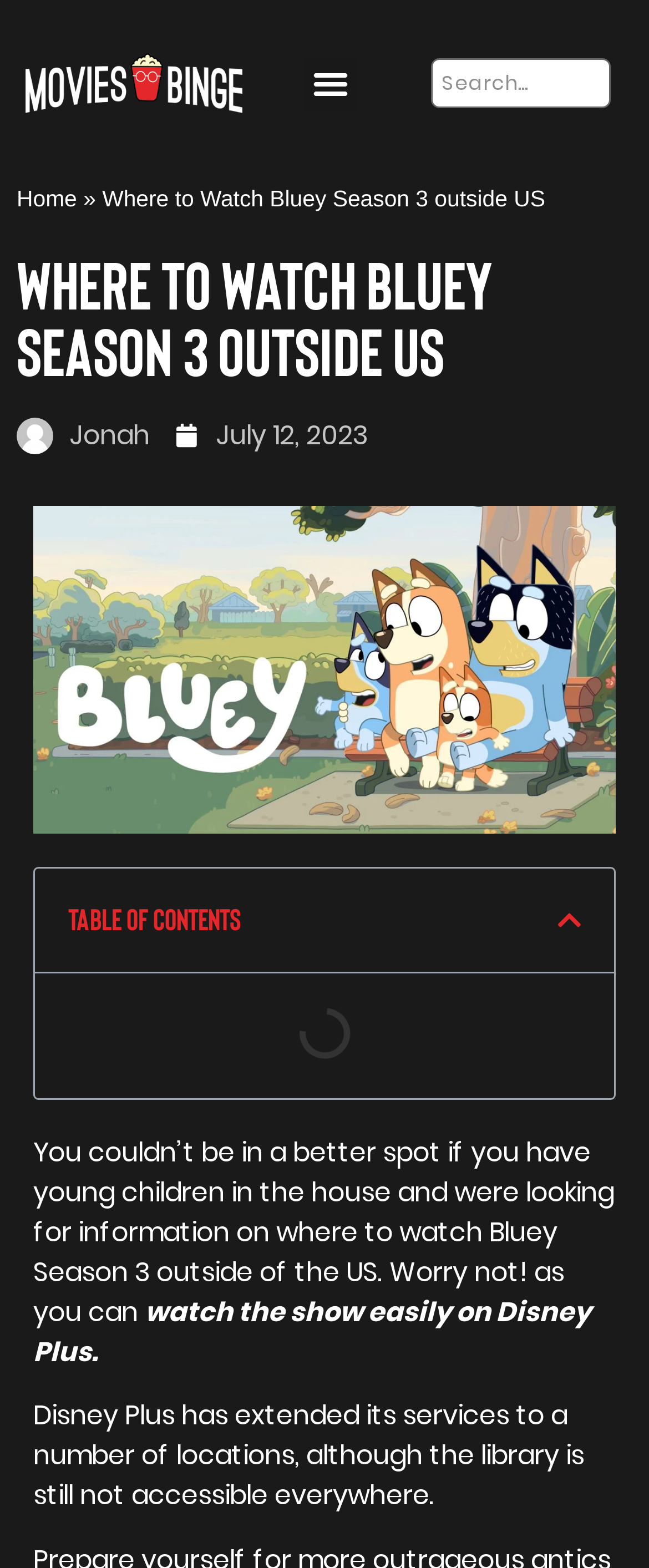Answer the following in one word or a short phrase: 
On which platform can you watch Bluey Season 3?

Disney Plus